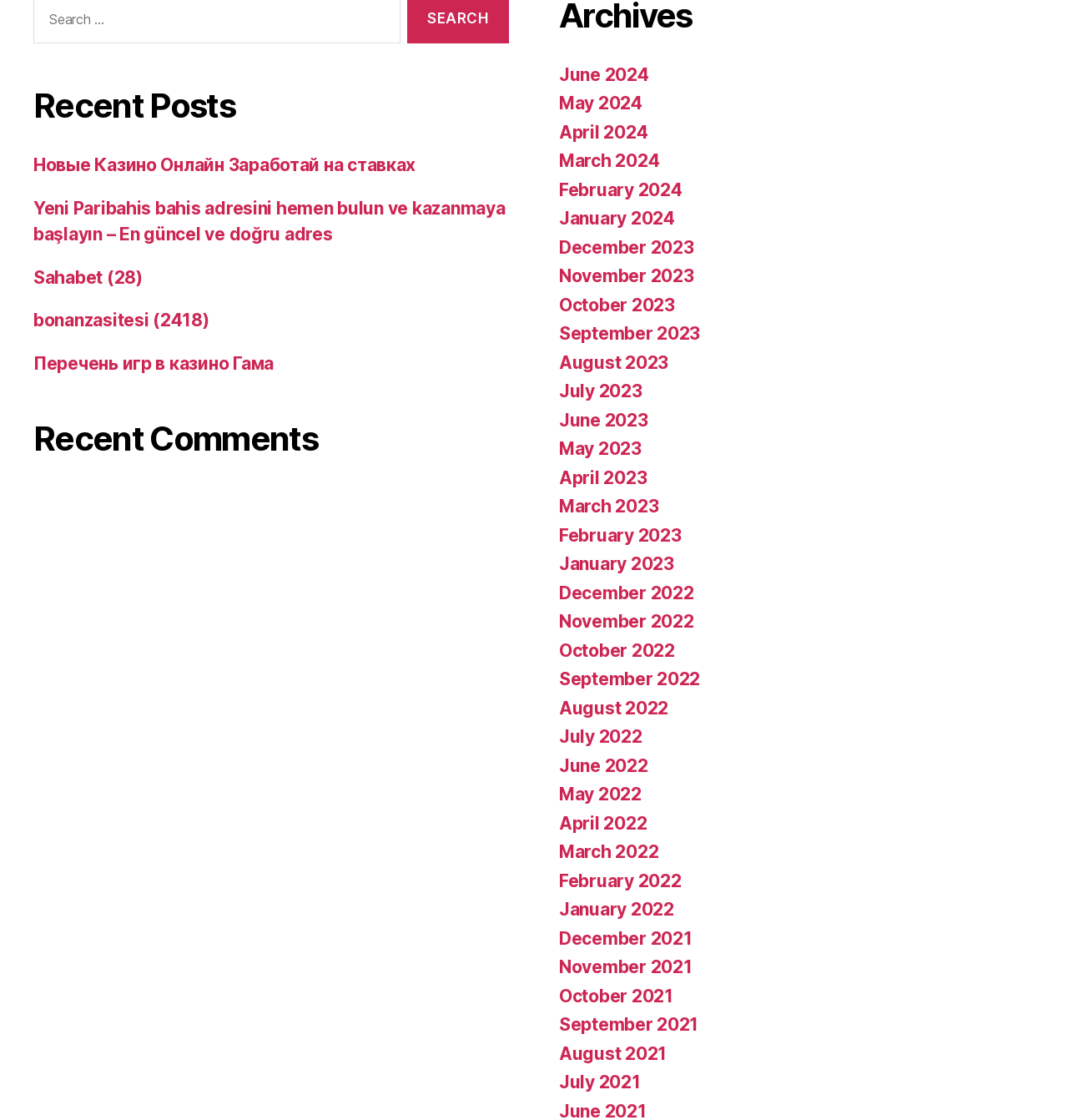What is the second link under 'Recent Posts'?
Based on the visual, give a brief answer using one word or a short phrase.

Yeni Paribahis bahis adresini hemen bulun ve kazanmaya başlayın – En güncel ve doğru adres